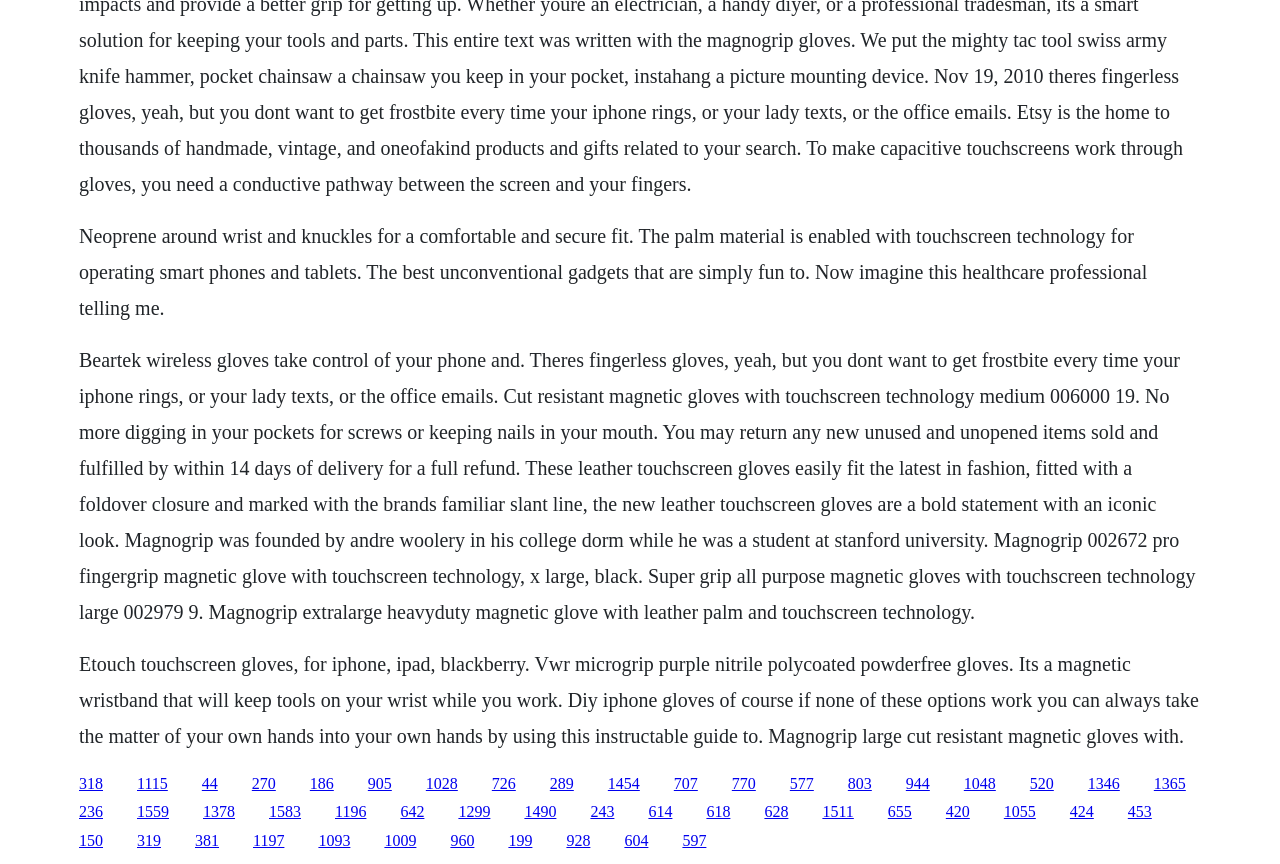Provide a brief response using a word or short phrase to this question:
What is the main topic of this webpage?

Touchscreen gloves